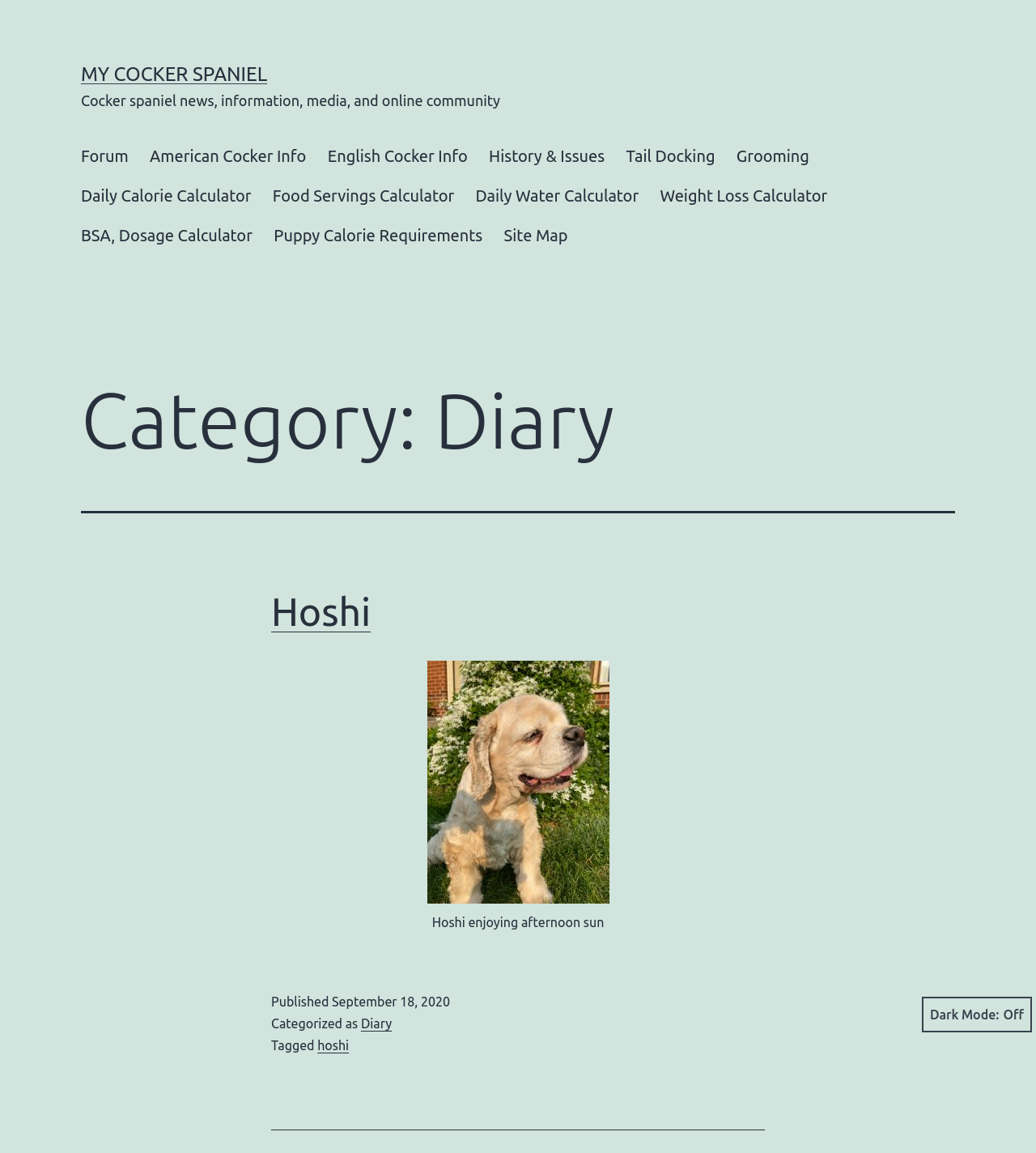What is the activity shown in the image?
Can you offer a detailed and complete answer to this question?

The activity shown in the image can be found in the figure caption which contains the text 'Hoshi sitting in front yard'.